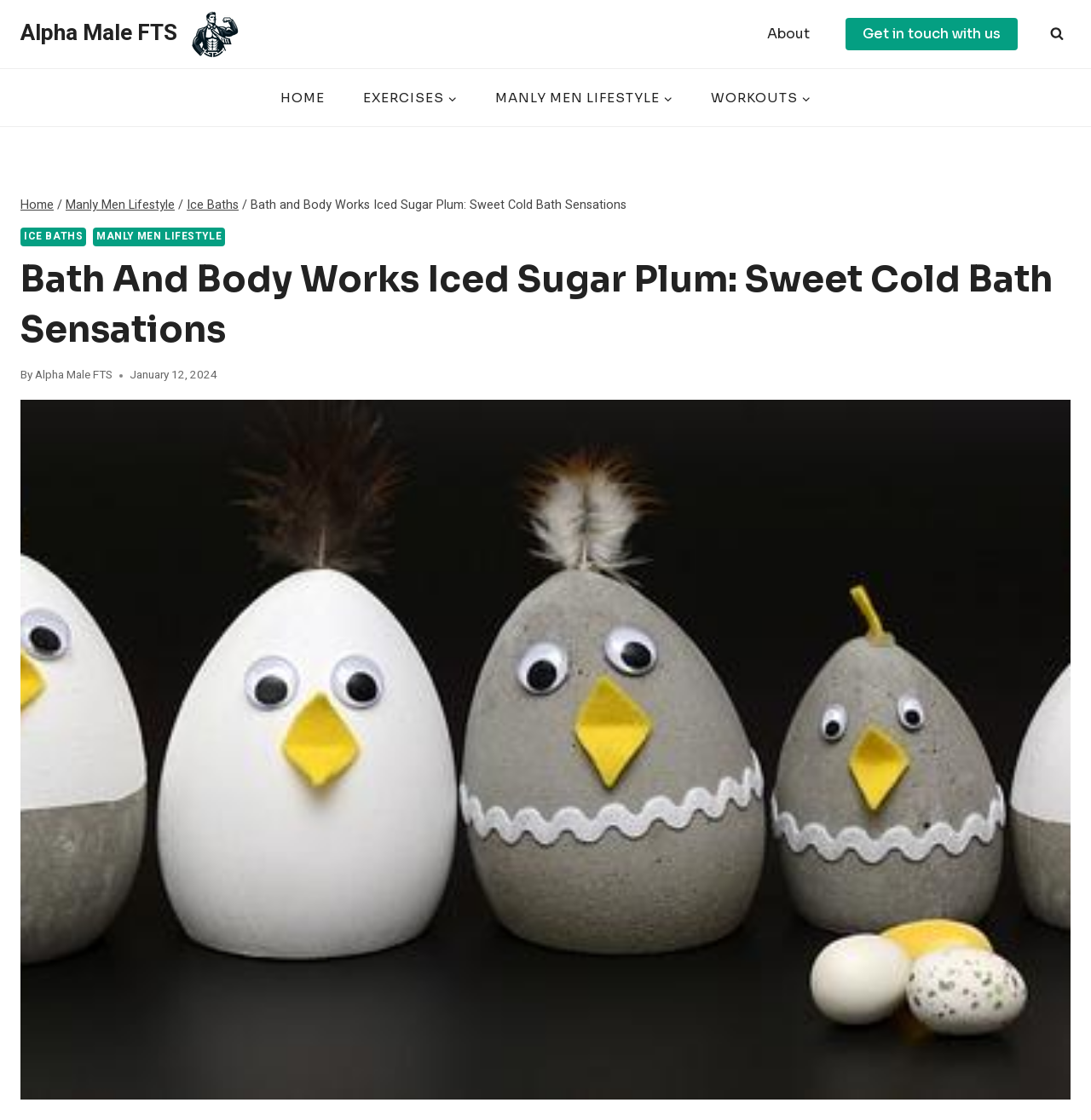Identify the bounding box coordinates for the element you need to click to achieve the following task: "search for something". The coordinates must be four float values ranging from 0 to 1, formatted as [left, top, right, bottom].

[0.956, 0.018, 0.981, 0.043]